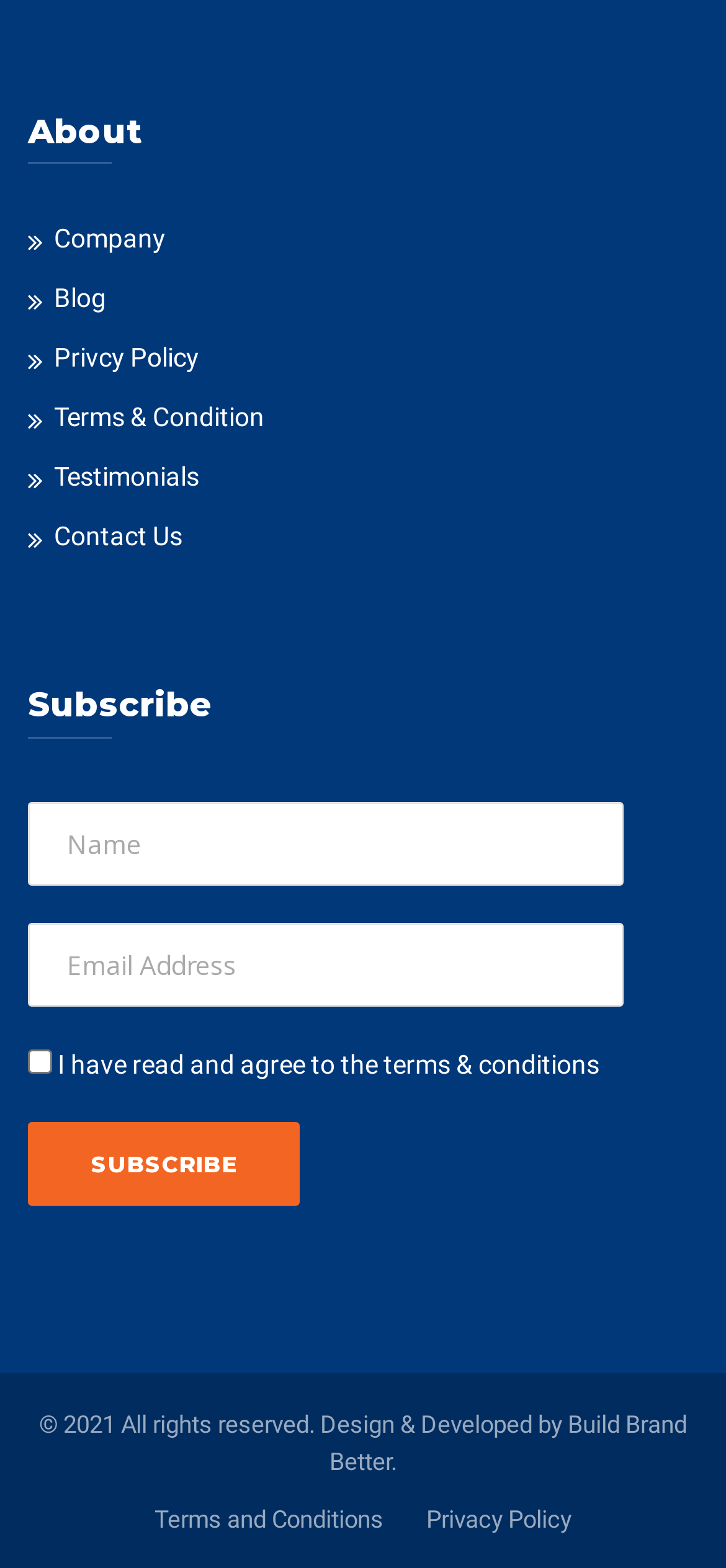Specify the bounding box coordinates for the region that must be clicked to perform the given instruction: "Click on Company".

[0.038, 0.143, 0.228, 0.162]